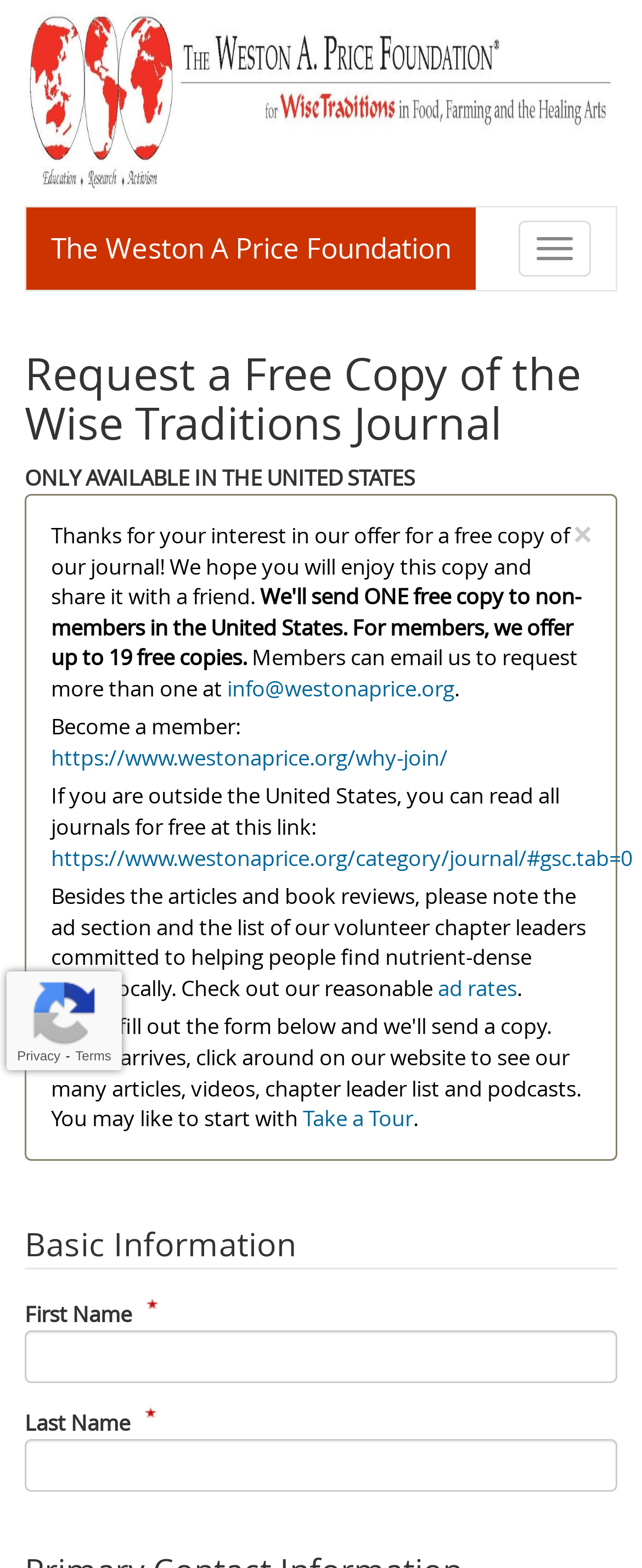Can you specify the bounding box coordinates for the region that should be clicked to fulfill this instruction: "Enter your first name".

[0.038, 0.848, 0.962, 0.882]